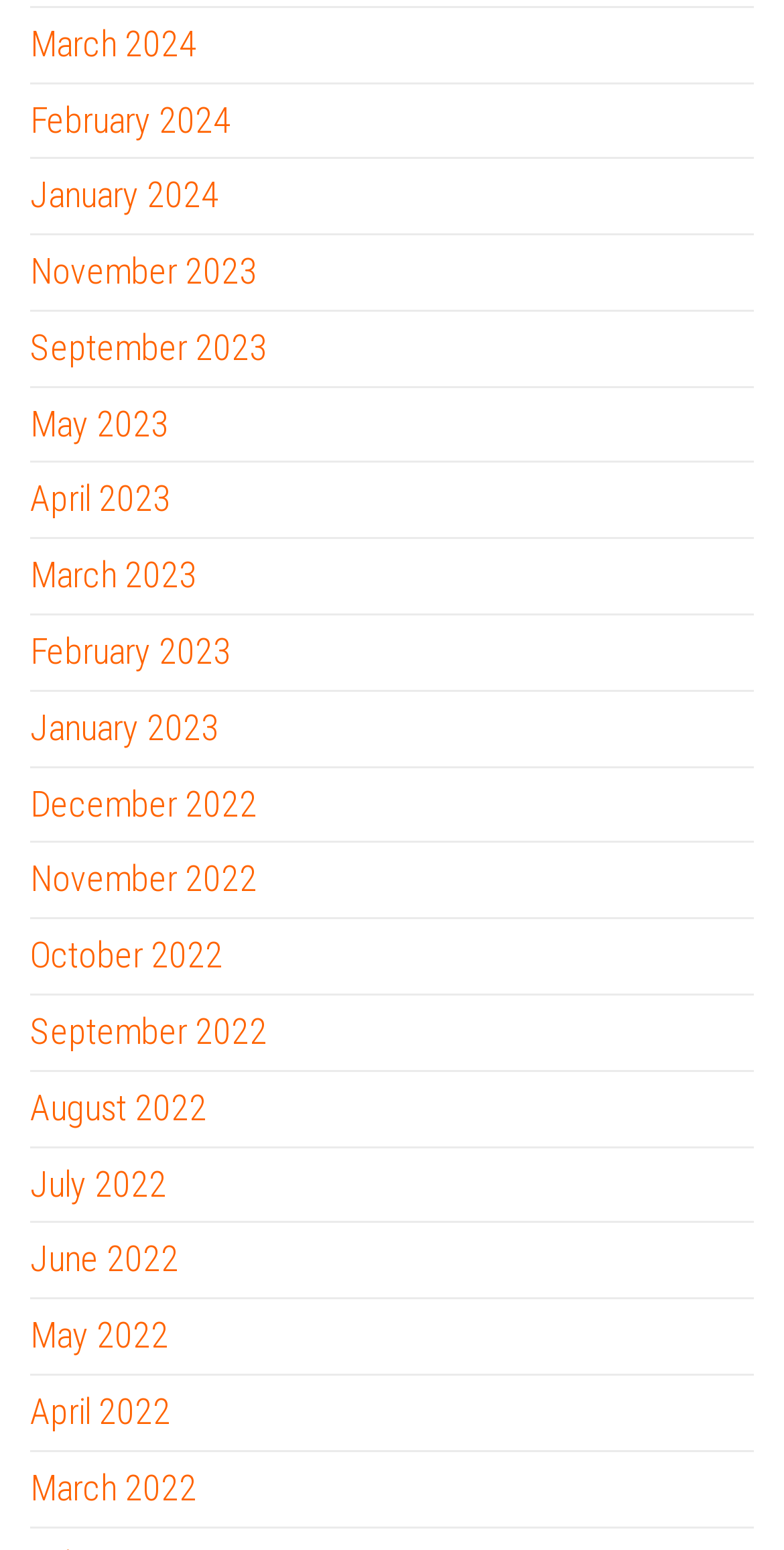How many links are there on the webpage?
Refer to the screenshot and respond with a concise word or phrase.

12